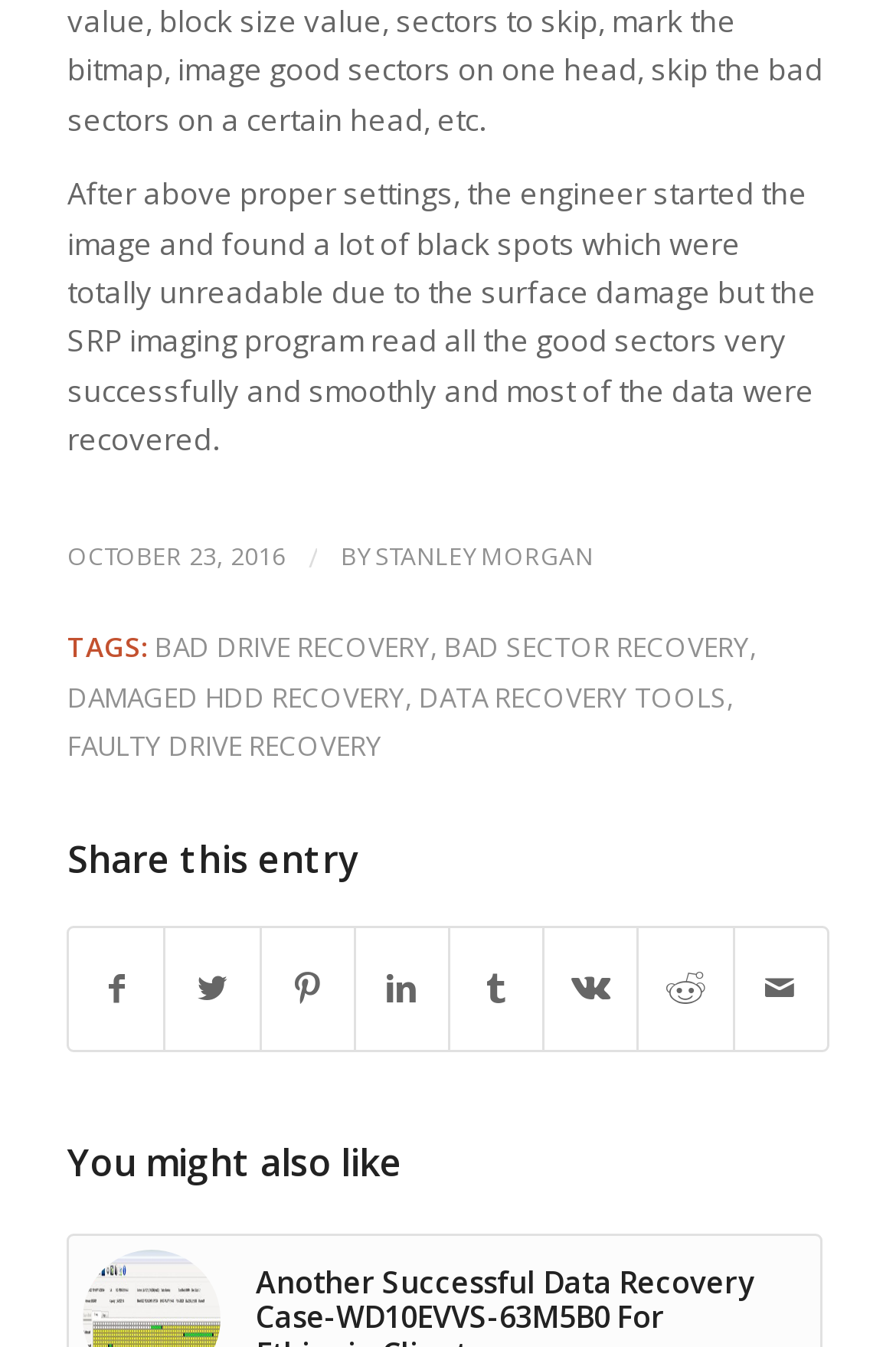Locate the bounding box coordinates of the clickable area needed to fulfill the instruction: "explore haute couture".

None